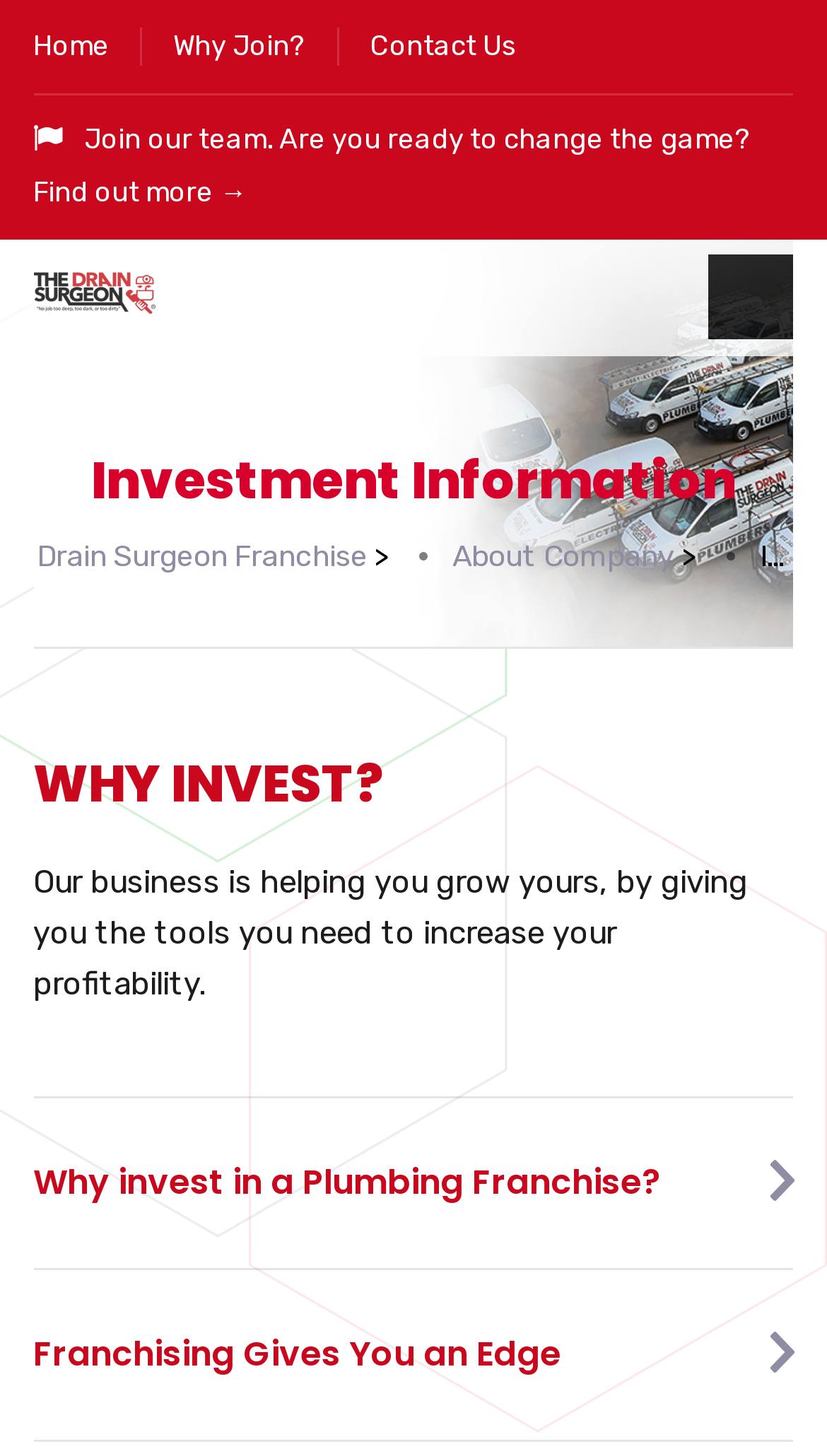Given the element description, predict the bounding box coordinates in the format (top-left x, top-left y, bottom-right x, bottom-right y), using floating point numbers between 0 and 1: Find out more →

[0.04, 0.121, 0.299, 0.142]